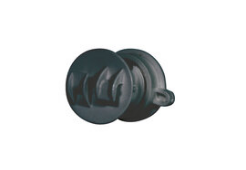What type of posts is the insulator ideal for?
Answer the question with a single word or phrase, referring to the image.

Spring steel posts